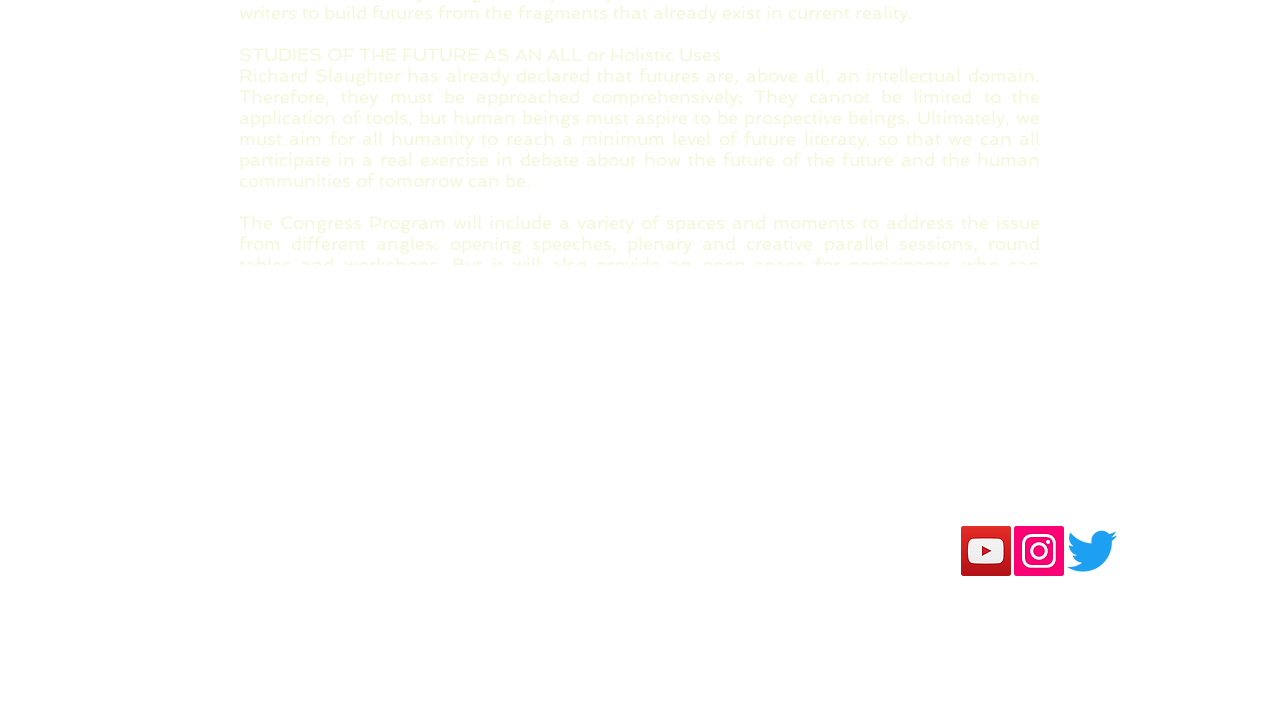What is the theme of the congress?
Offer a detailed and exhaustive answer to the question.

The theme of the congress can be inferred from the text 'STUDIES OF THE FUTURE AS AN ALL or Holistic Uses' and the headings 'Congreso, Desarrollo, Prospectiva, Futuros.' and 'Conference, Development, Prospective, Futures.' which suggest that the congress is focused on the theme of futures.